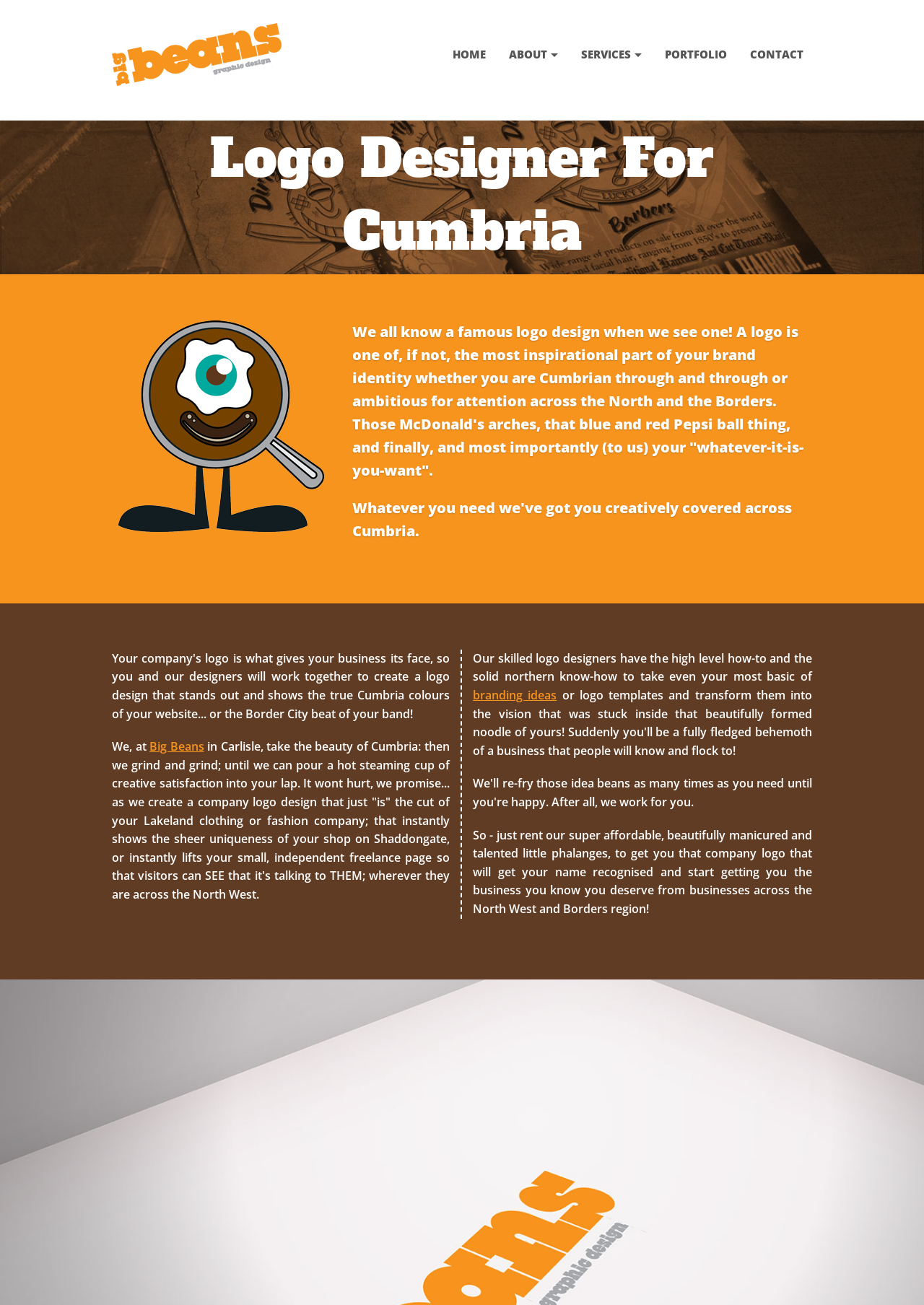Based on the description "branding ideas", find the bounding box of the specified UI element.

[0.512, 0.527, 0.603, 0.539]